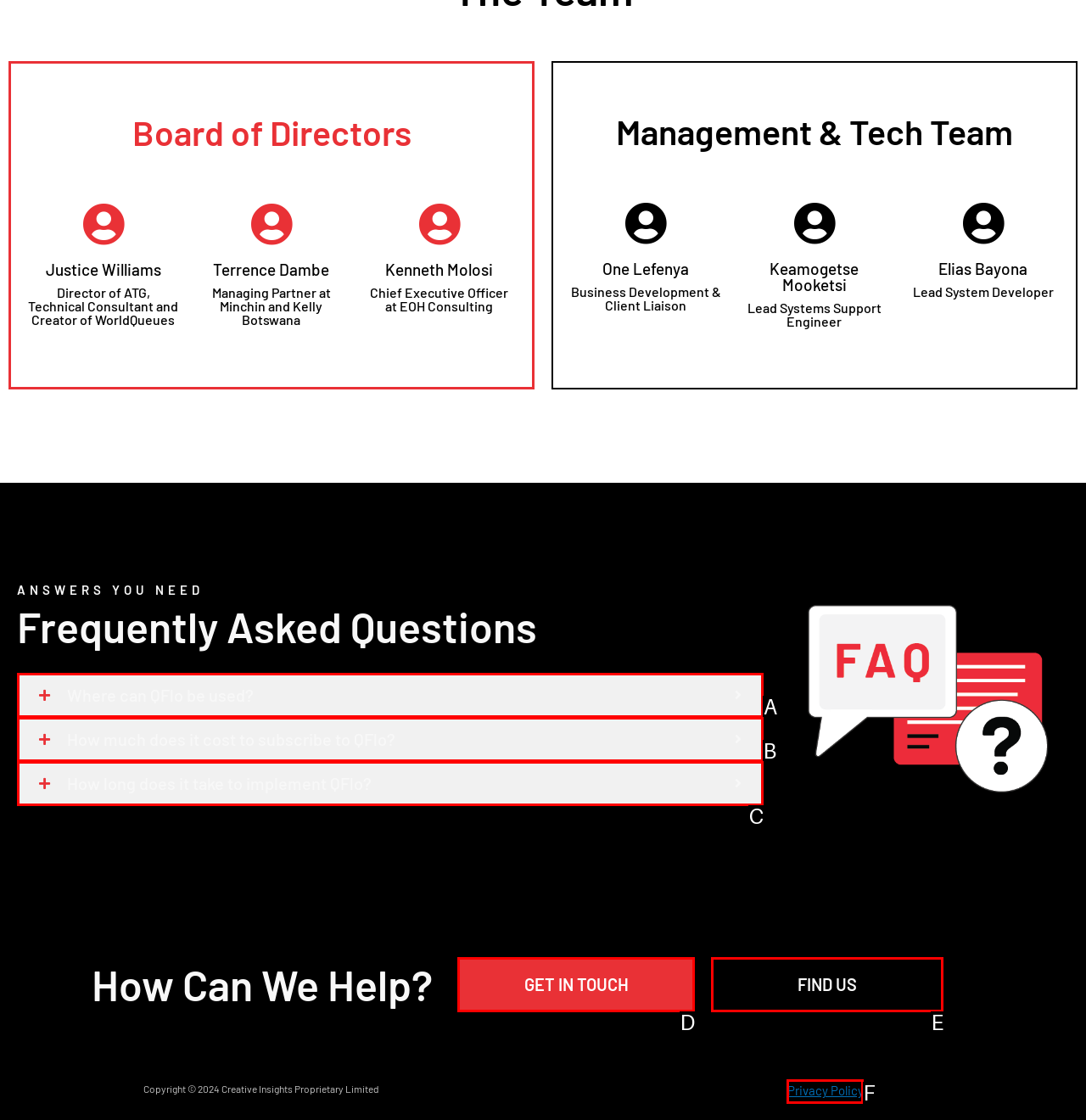Select the HTML element that corresponds to the description: GET IN TOUCH. Reply with the letter of the correct option.

D